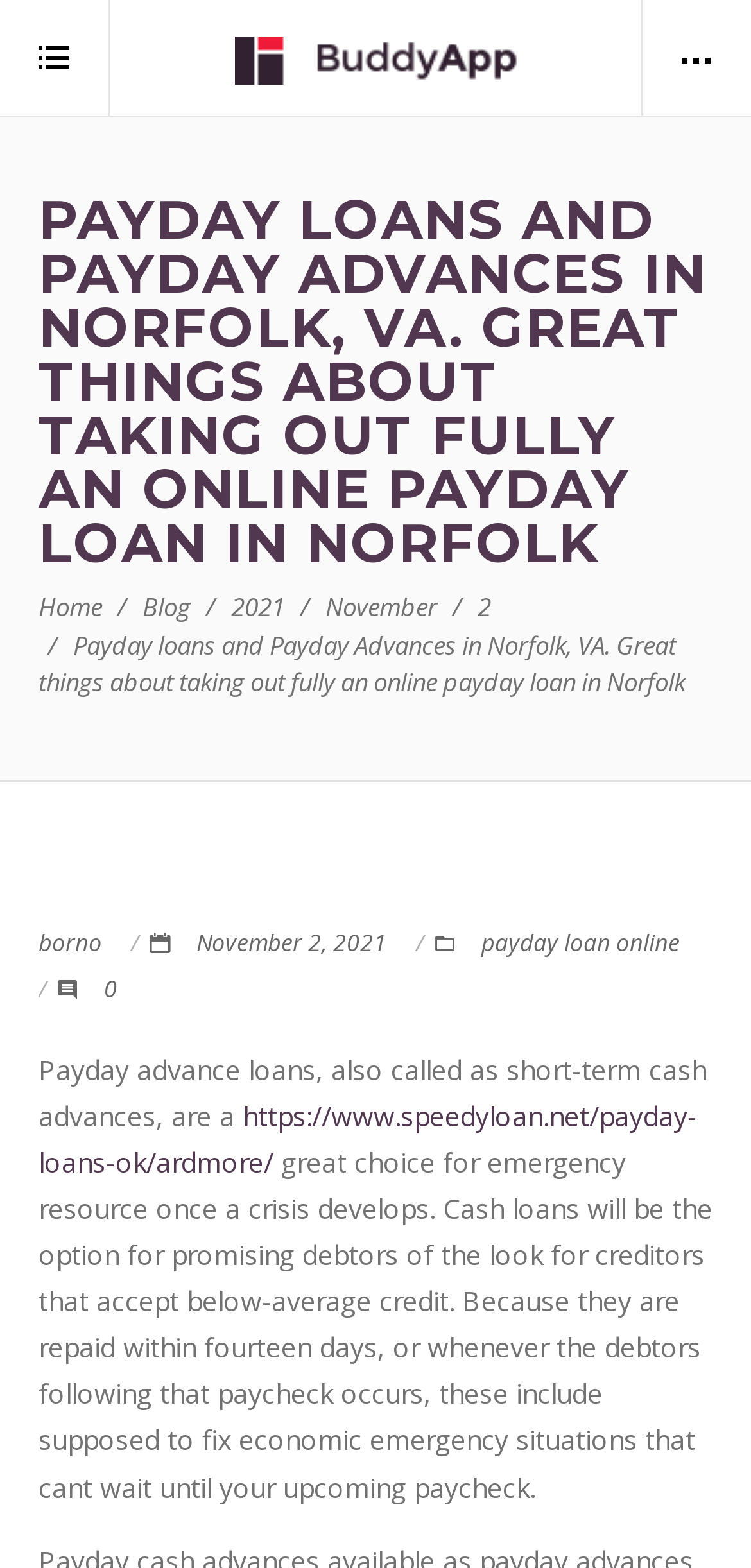What is the credit requirement for payday loans?
Analyze the image and provide a thorough answer to the question.

The webpage mentions that 'Cash loans will be the option for promising debtors of the look for creditors that accept below-average credit.', indicating that payday loans are available to individuals with below-average credit.